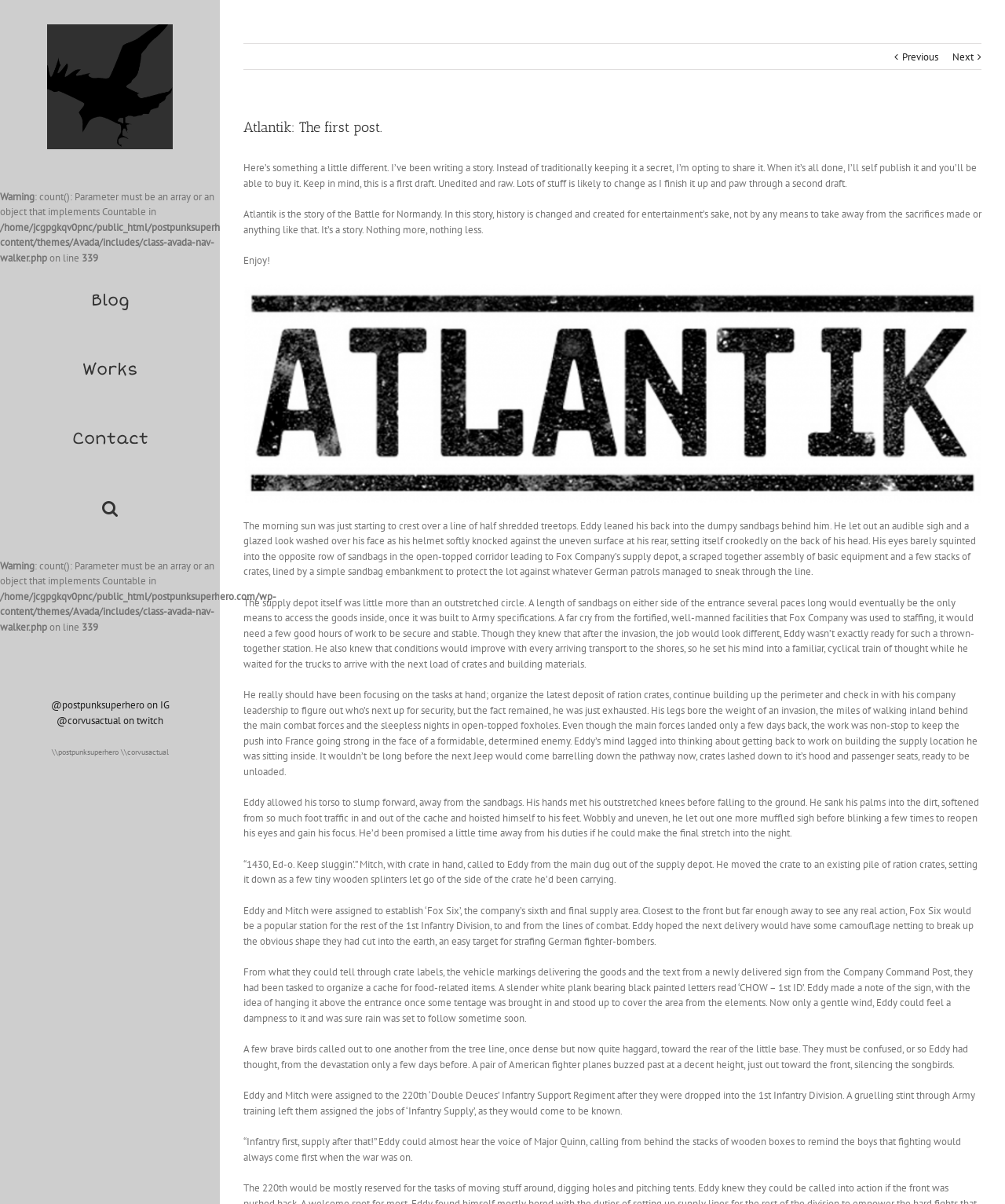Provide the bounding box coordinates of the section that needs to be clicked to accomplish the following instruction: "Follow on Instagram."

[0.548, 0.692, 0.674, 0.714]